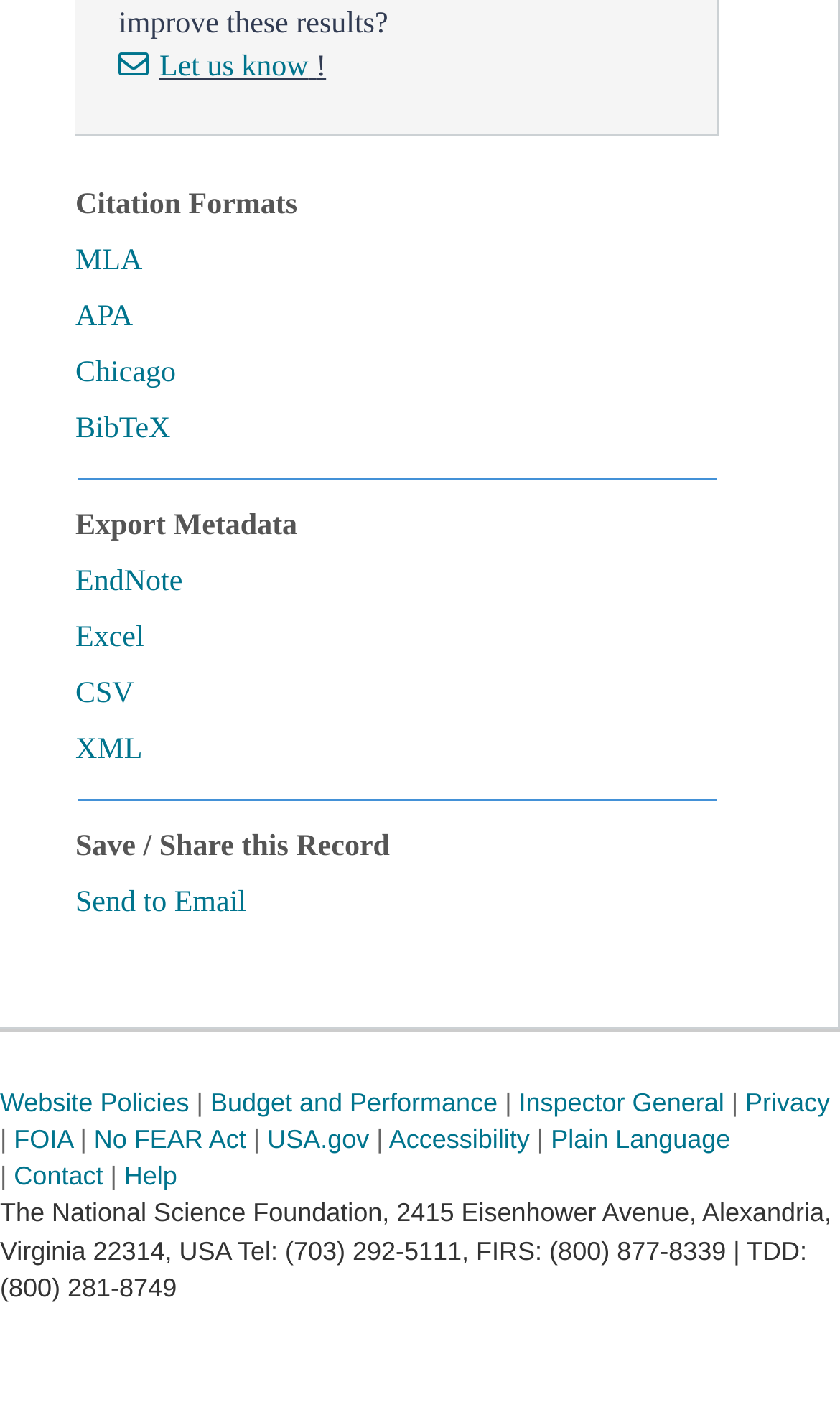Could you specify the bounding box coordinates for the clickable section to complete the following instruction: "Click on 'Let us know'"?

[0.141, 0.037, 0.367, 0.06]